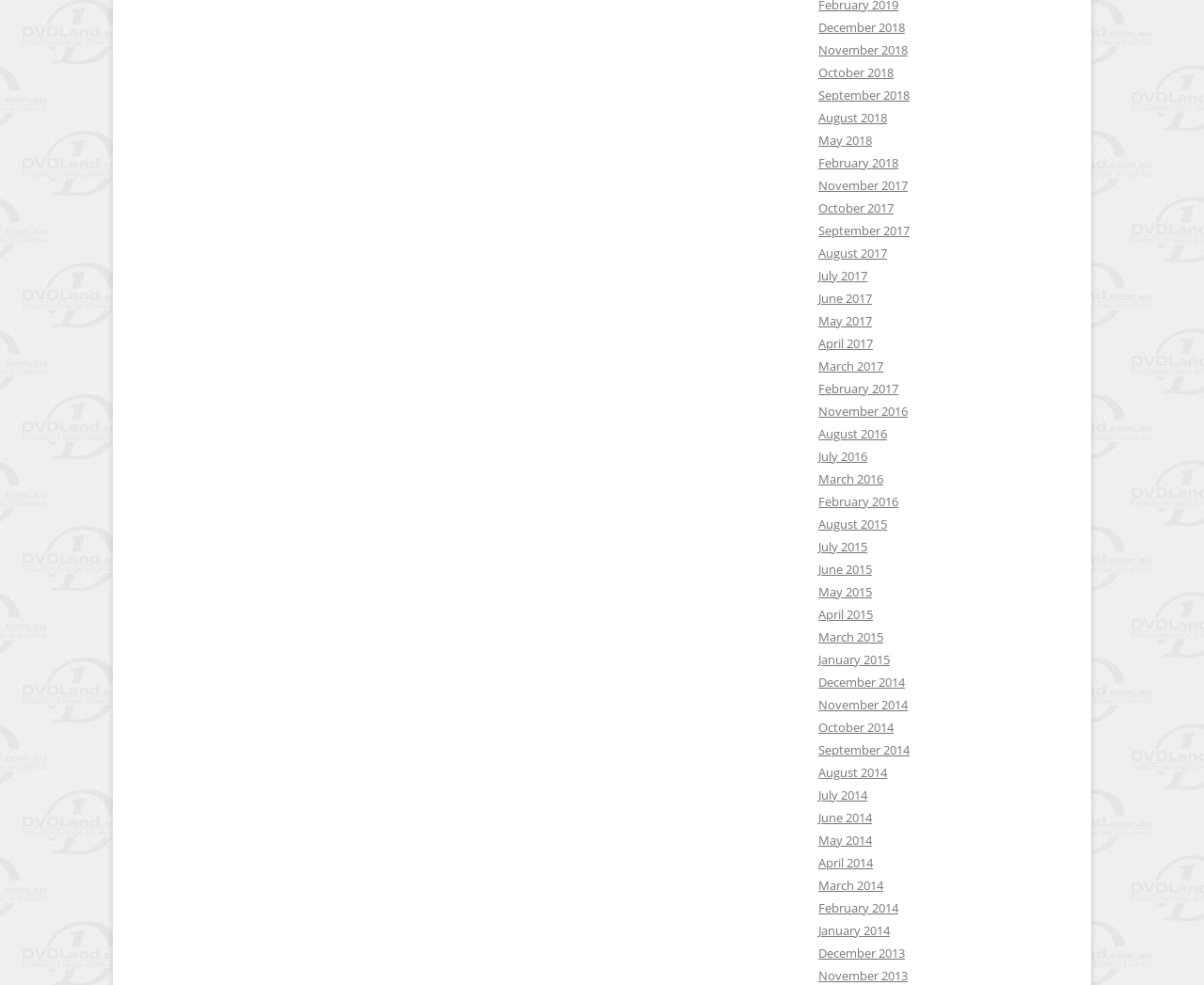Locate the bounding box coordinates of the element I should click to achieve the following instruction: "Fill in your name".

None